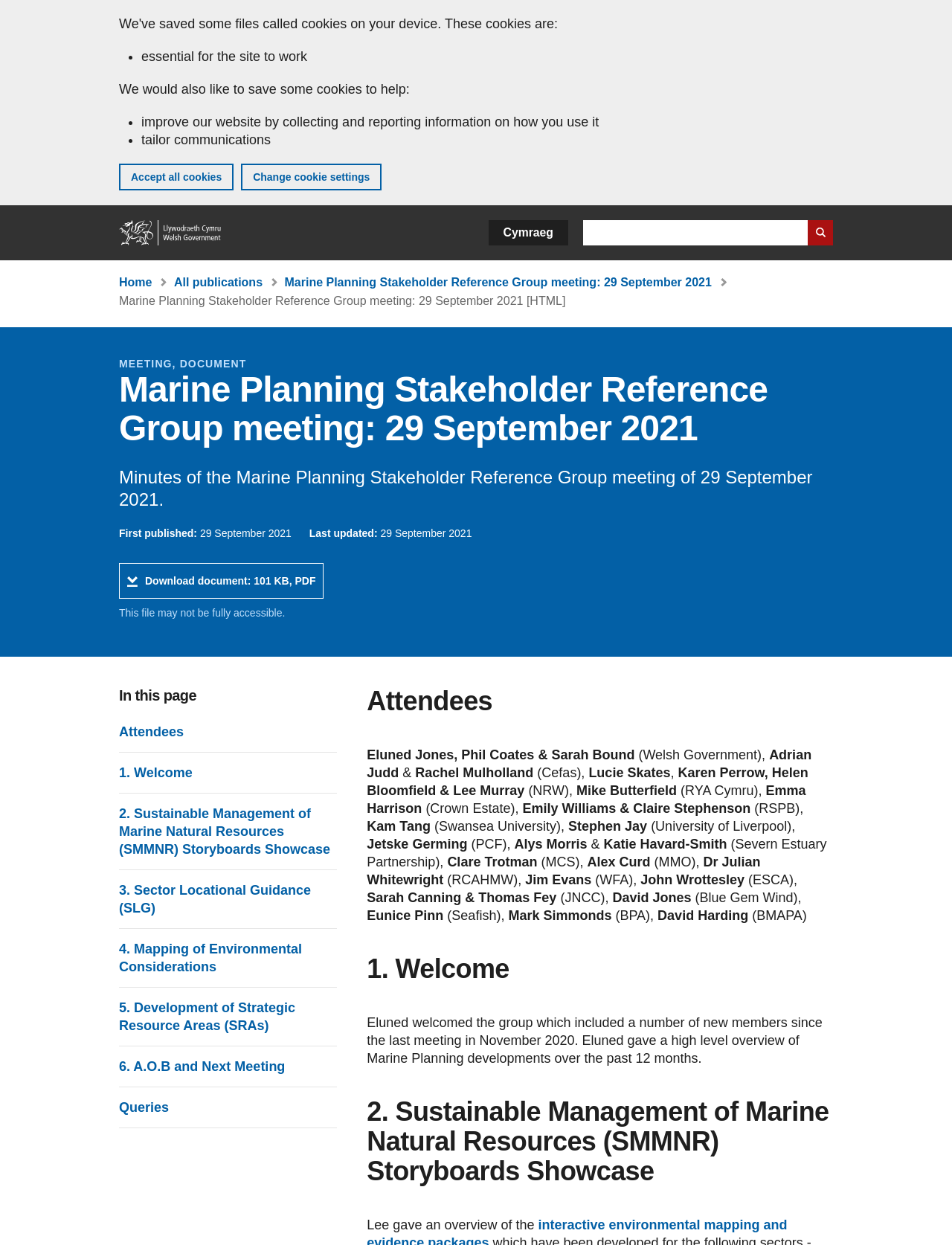Create an elaborate caption for the webpage.

This webpage is about the minutes of the Marine Planning Stakeholder Reference Group meeting held on September 29, 2021. At the top of the page, there is a banner with a cookie policy notification, which includes a list of essential cookies and a button to accept all cookies. Below the banner, there is a navigation menu with links to the home page, a search bar, and a language selection button.

The main content of the page is divided into sections. The first section displays the meeting details, including the title, date, and a link to download the document in PDF format. Below this section, there is a table of contents with links to different sections of the meeting minutes, such as attendees, welcome, and sector locational guidance.

The attendees section lists the names and affiliations of the meeting participants, including representatives from Welsh Government, Cefas, NRW, and other organizations. The list is organized alphabetically by last name.

The rest of the page contains the meeting minutes, which are divided into sections with headings and links to specific topics, such as sustainable management of marine natural resources and development of strategic resource areas. Each section includes a brief summary of the discussion and any actions or decisions made.

At the bottom of the page, there is a link to queries and a section with additional information about the meeting. The page also includes a breadcrumb navigation menu at the top, which allows users to navigate back to the home page or other related pages.